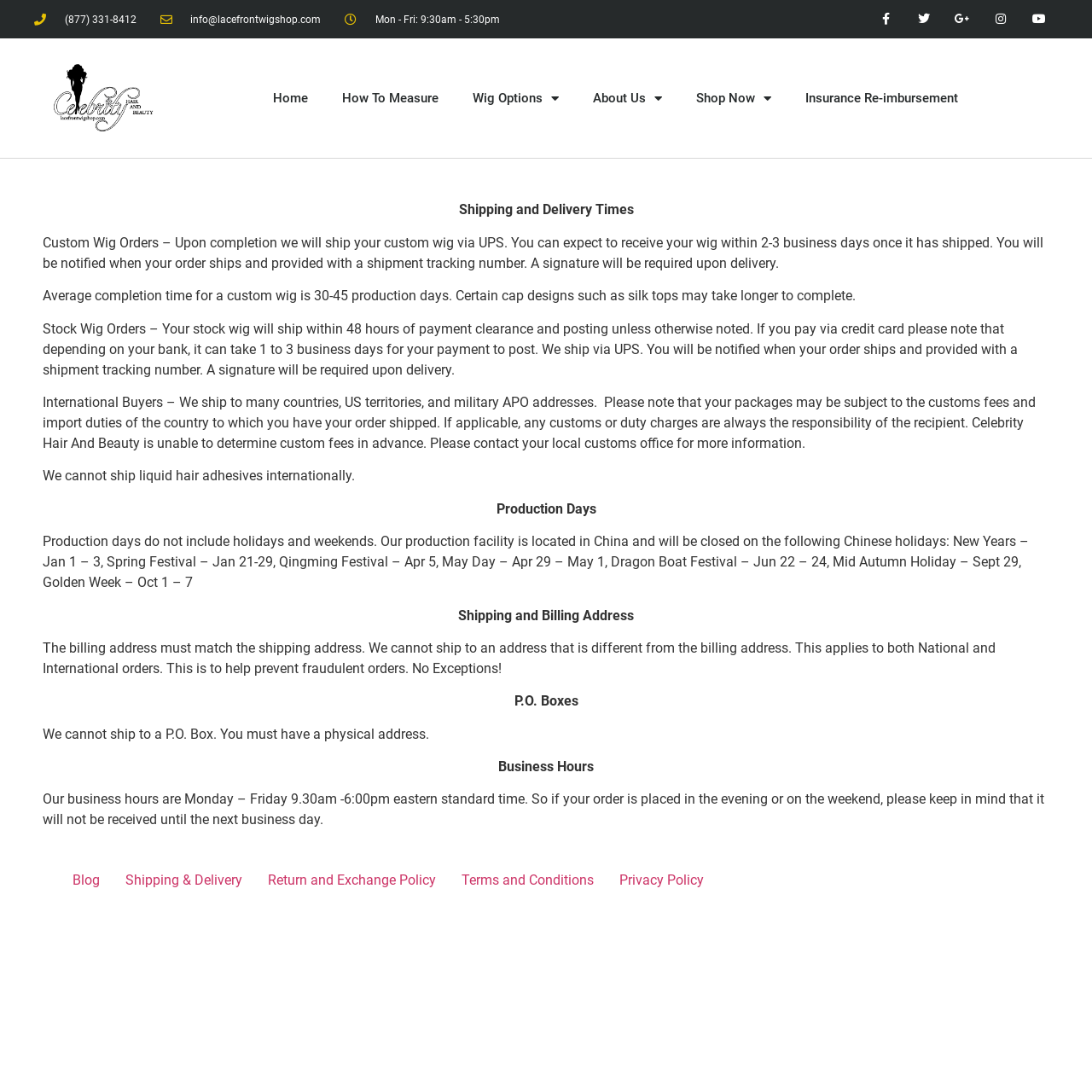Show the bounding box coordinates for the element that needs to be clicked to execute the following instruction: "Go to the home page". Provide the coordinates in the form of four float numbers between 0 and 1, i.e., [left, top, right, bottom].

[0.234, 0.035, 0.298, 0.145]